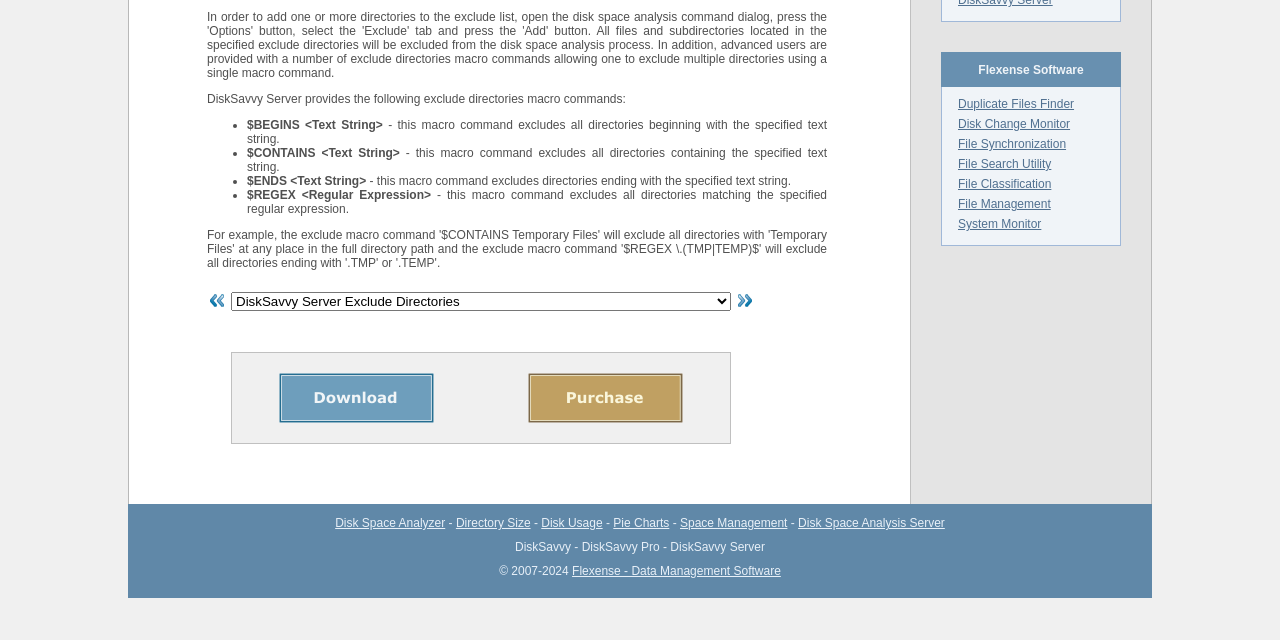Based on the element description: "Disk Space Analysis Server", identify the bounding box coordinates for this UI element. The coordinates must be four float numbers between 0 and 1, listed as [left, top, right, bottom].

[0.623, 0.806, 0.738, 0.828]